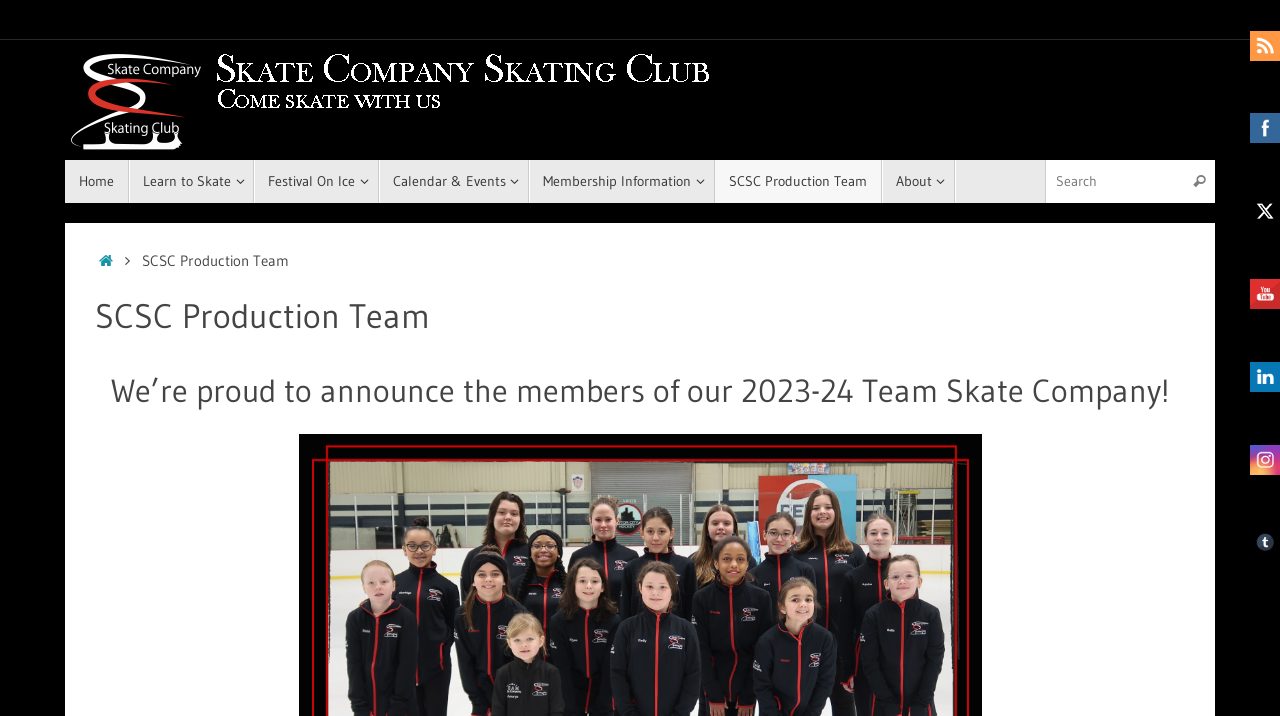Answer the question below with a single word or a brief phrase: 
What is the name of the team announced on this webpage?

Team Skate Company